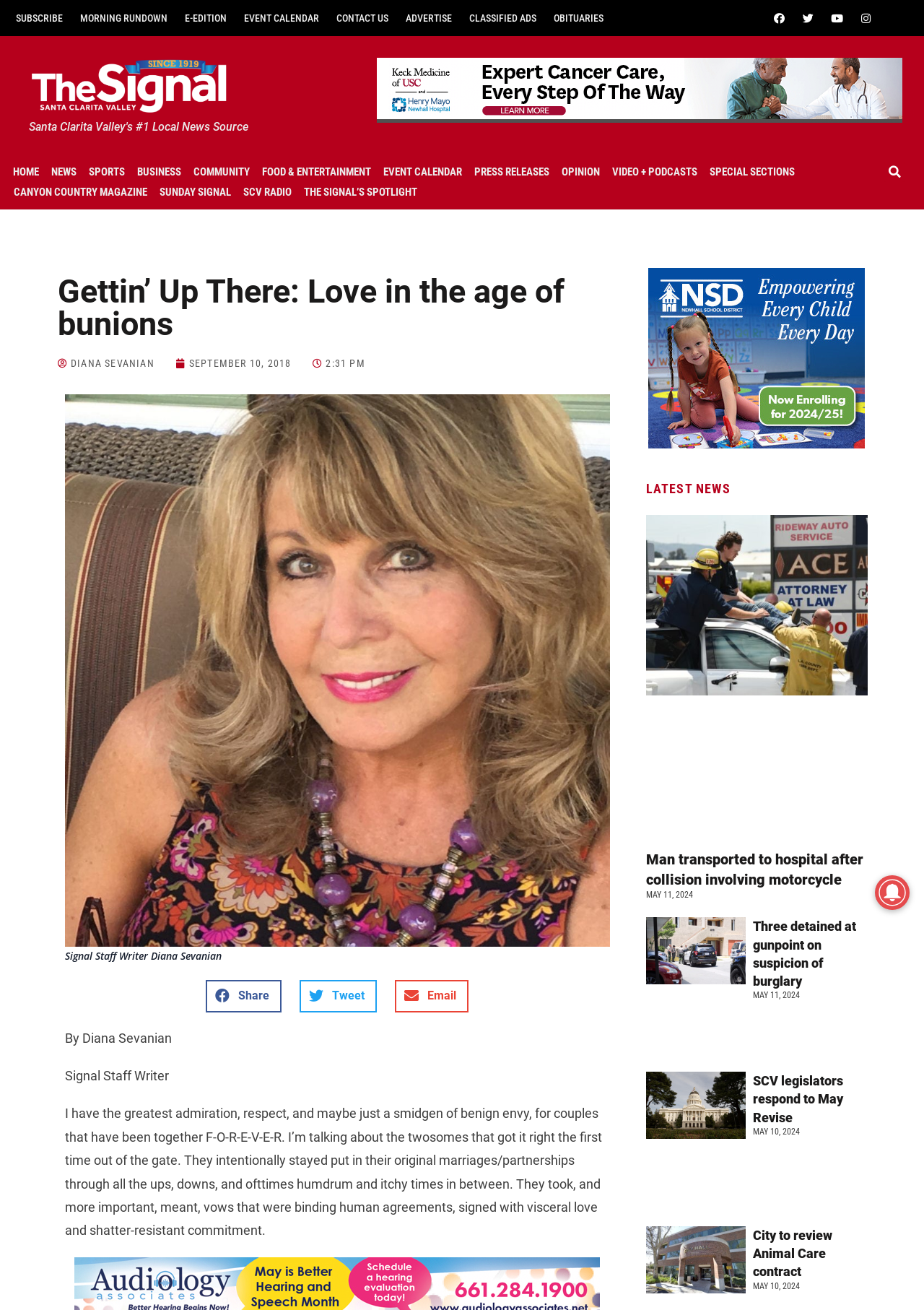Examine the image carefully and respond to the question with a detailed answer: 
How many social media links are there?

I counted the number of social media links at the top right corner of the webpage, which are Facebook, Twitter, Youtube, and Instagram.